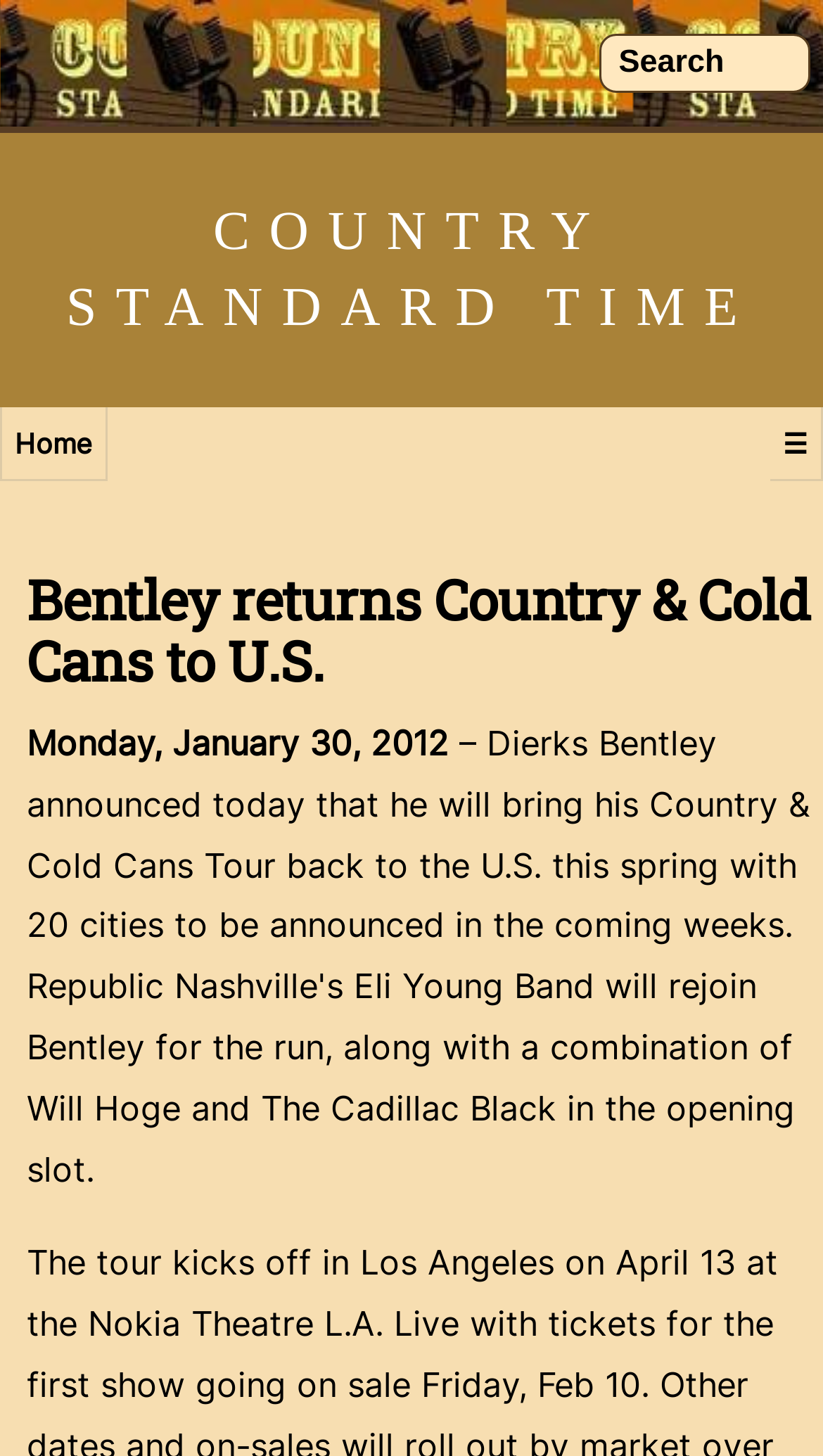Please find the bounding box coordinates in the format (top-left x, top-left y, bottom-right x, bottom-right y) for the given element description. Ensure the coordinates are floating point numbers between 0 and 1. Description: COUNTRY STANDARD TIME

[0.08, 0.137, 0.92, 0.232]